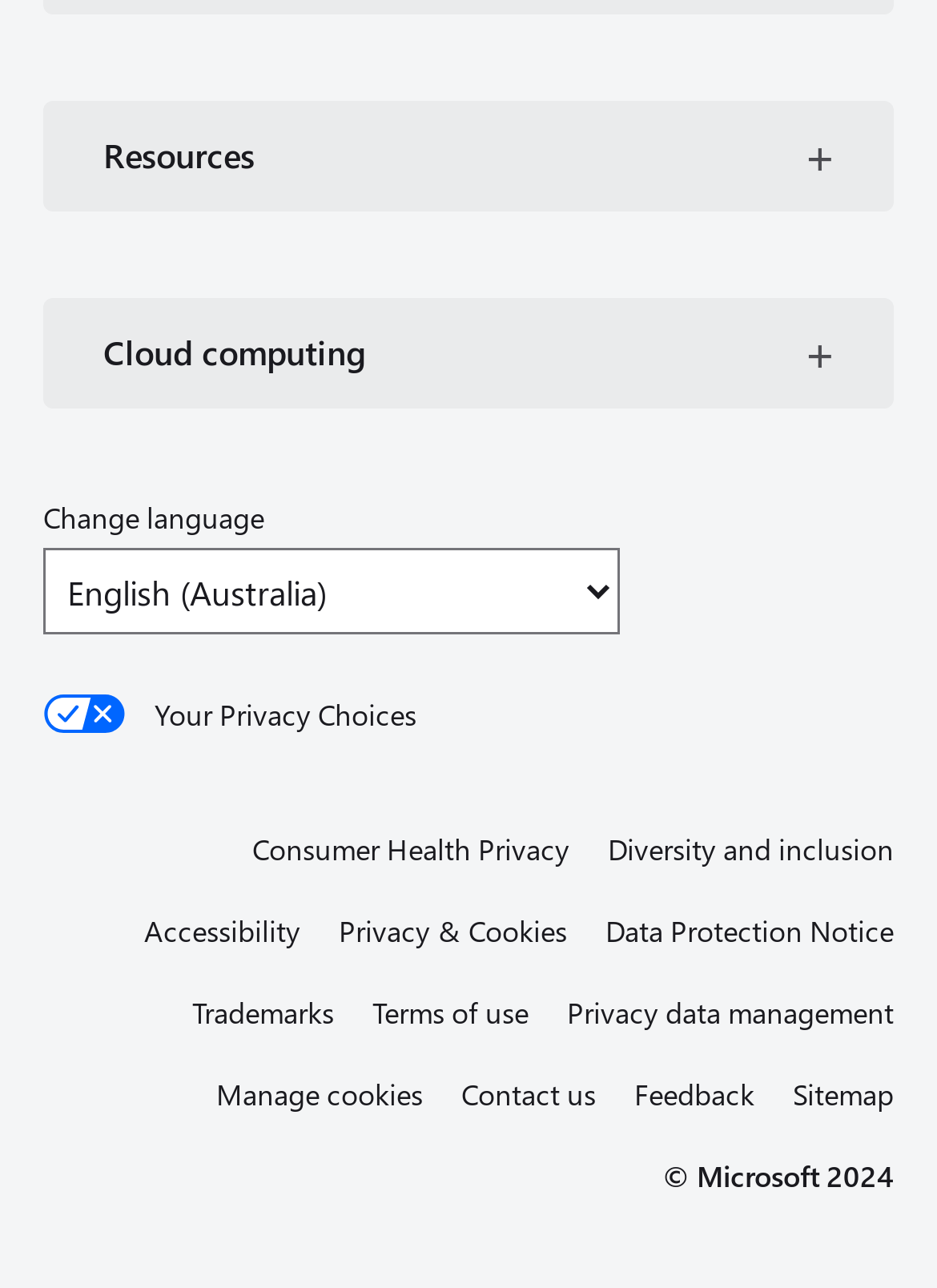Indicate the bounding box coordinates of the clickable region to achieve the following instruction: "Change language."

[0.046, 0.426, 0.662, 0.493]